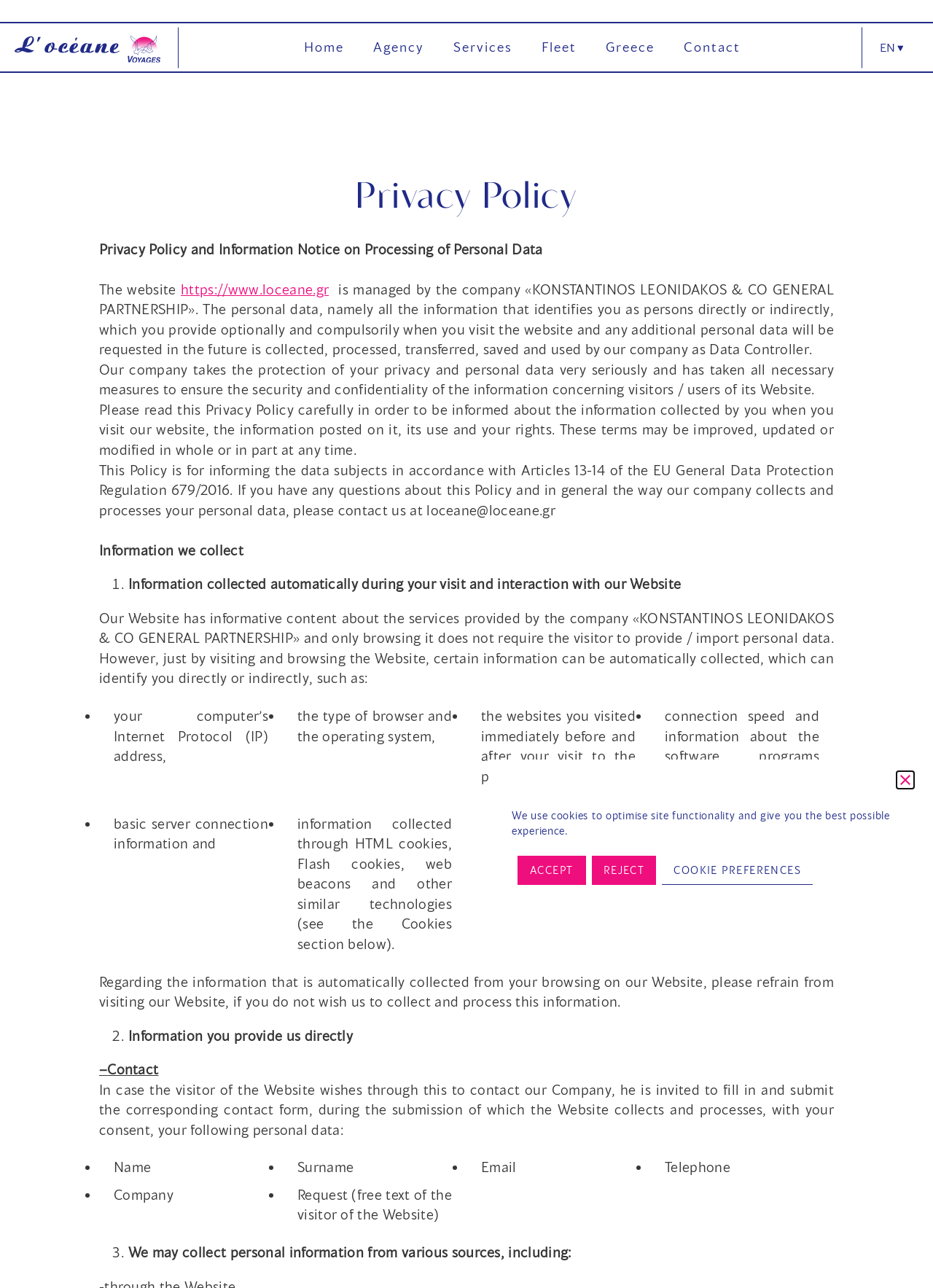What is the company name mentioned in the privacy policy?
Please use the image to provide a one-word or short phrase answer.

KONSTANTINOS LEONIDAKOS & CO GENERAL PARTNERSHIP